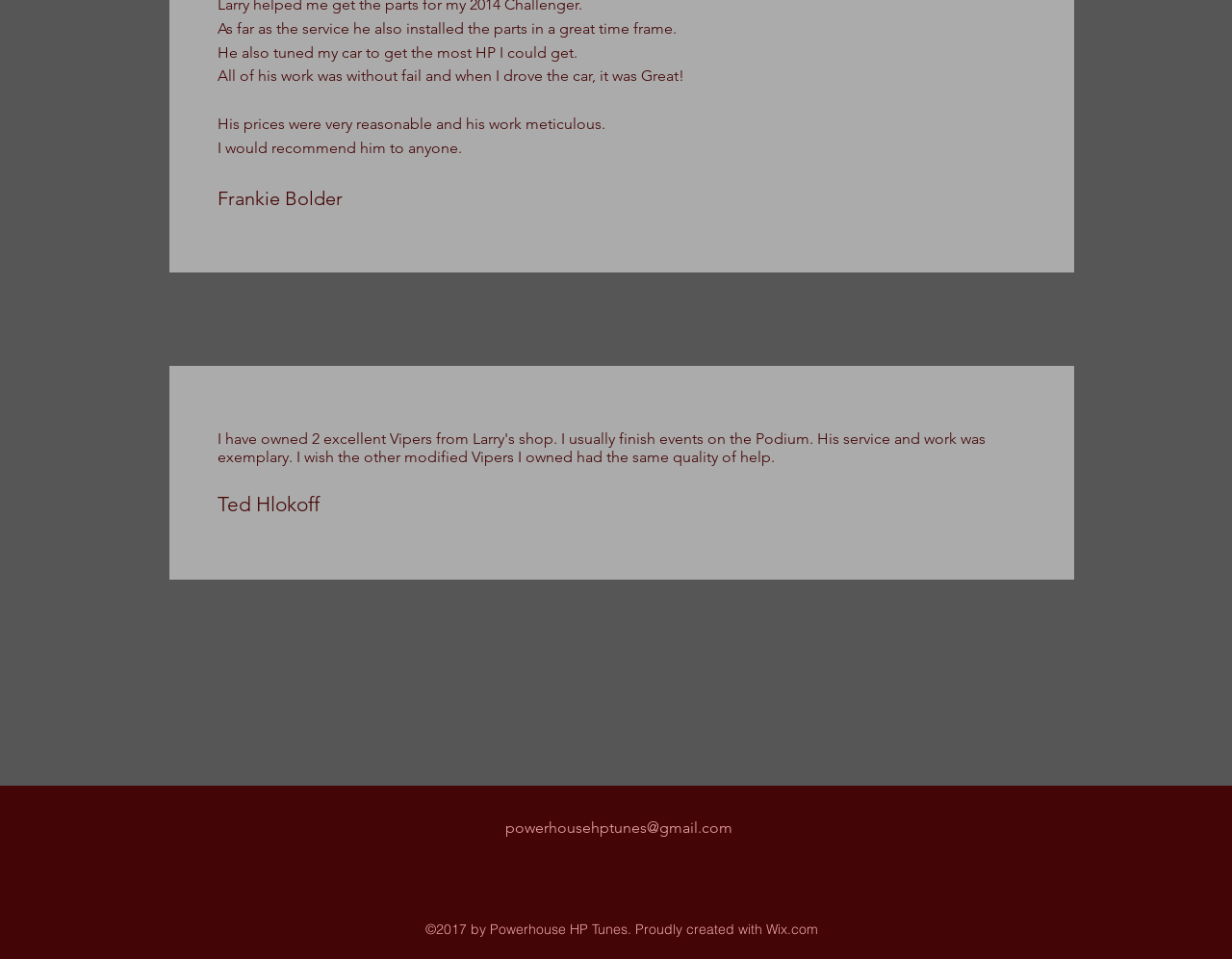Using the format (top-left x, top-left y, bottom-right x, bottom-right y), provide the bounding box coordinates for the described UI element. All values should be floating point numbers between 0 and 1: powerhousehptunes@gmail.com

[0.41, 0.853, 0.595, 0.872]